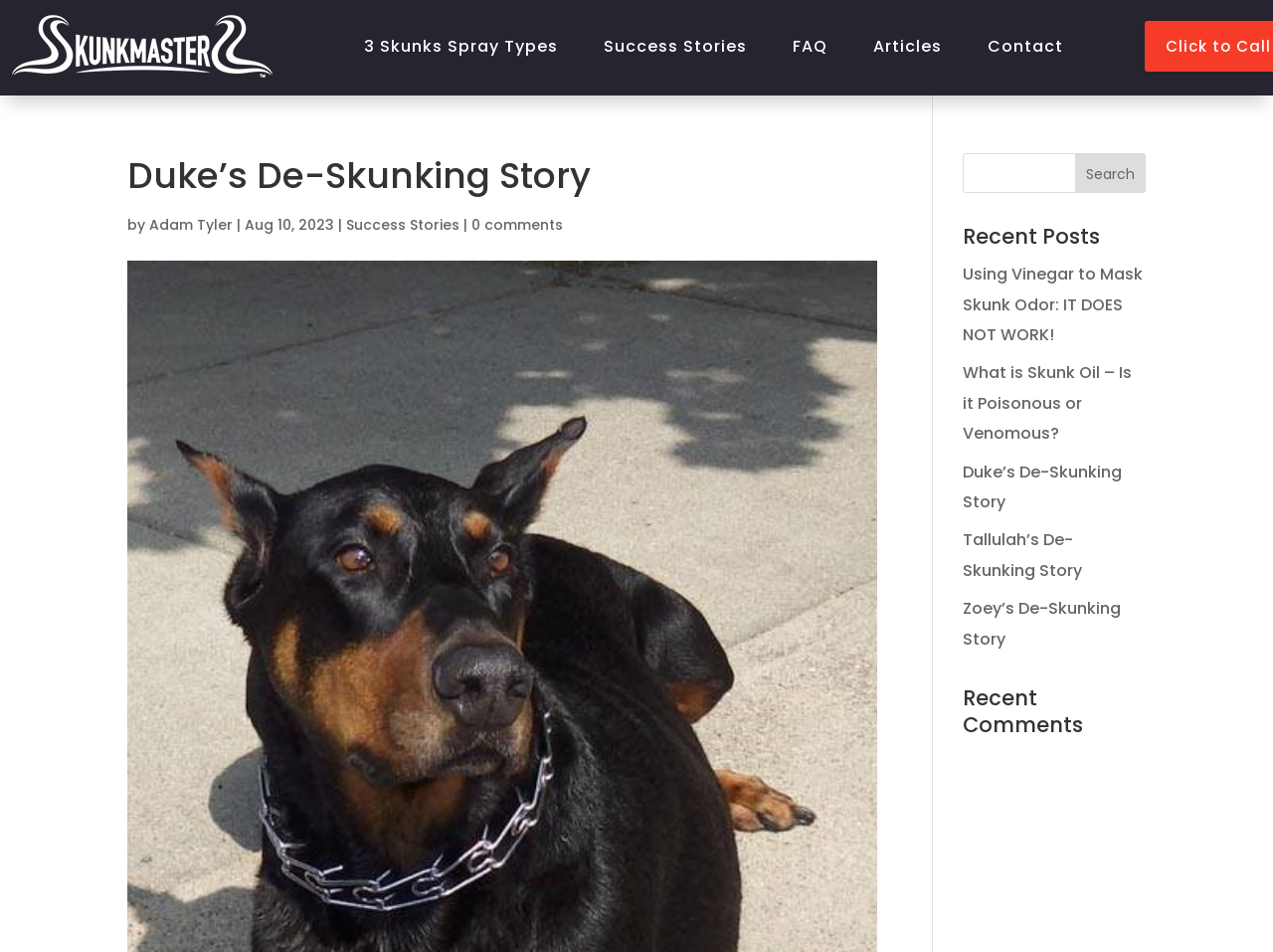Describe every aspect of the webpage in a detailed manner.

The webpage is about Duke's De-Skunking Story, a story about a two-time customer who is a big and scary but also calm and affectionate beast. At the top left corner, there is a logo of Skunkmasters. Below the logo, there are five navigation links: 3 Skunks Spray Types, Success Stories, FAQ, Articles, and Contact. 

The main content of the webpage is divided into two sections. On the left side, there is a heading "Duke's De-Skunking Story" followed by the author's name "Adam Tyler" and the date "Aug 10, 2023". Below the heading, there are links to Success Stories and 0 comments. 

On the right side, there is a search bar with a search button. Below the search bar, there are three sections: Recent Posts, Recent Comments, and a list of links to other stories, including Using Vinegar to Mask Skunk Odor, What is Skunk Oil, and other De-Skunking Stories.